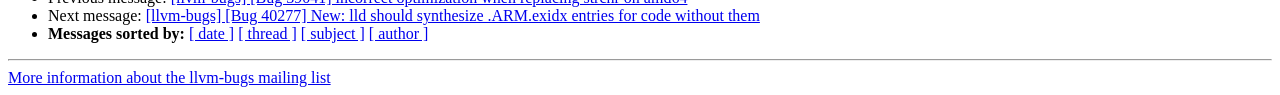Provide a short answer using a single word or phrase for the following question: 
What is the purpose of the horizontal separator?

to separate sections